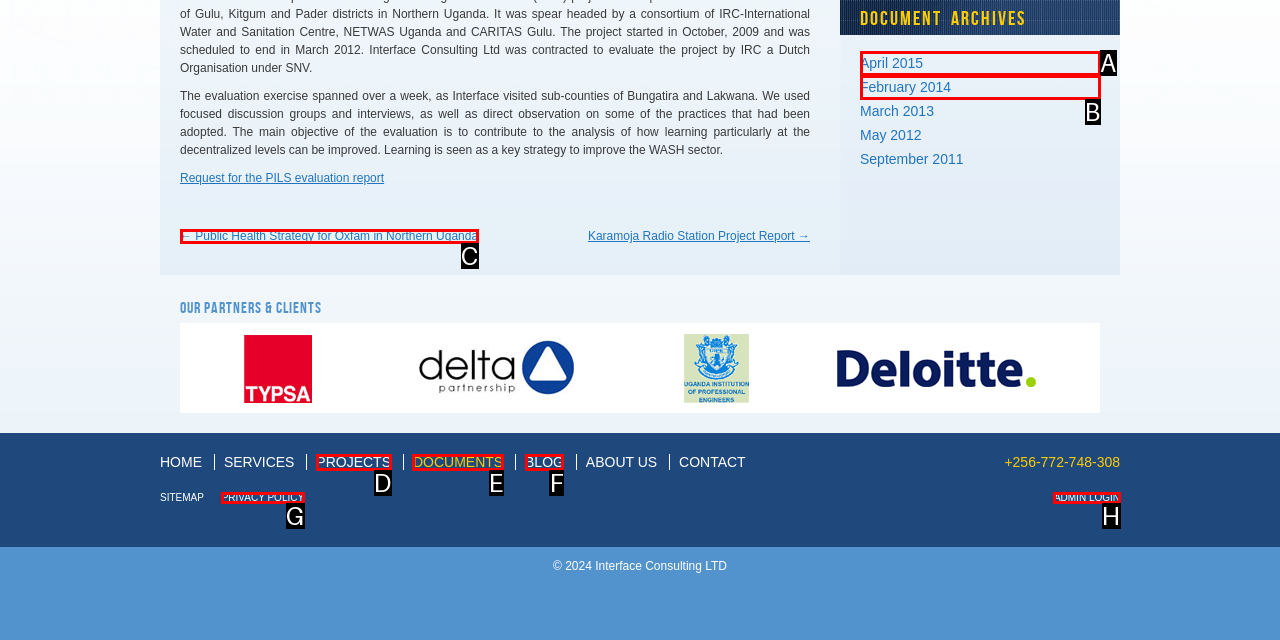Tell me which option best matches this description: February 2014
Answer with the letter of the matching option directly from the given choices.

B